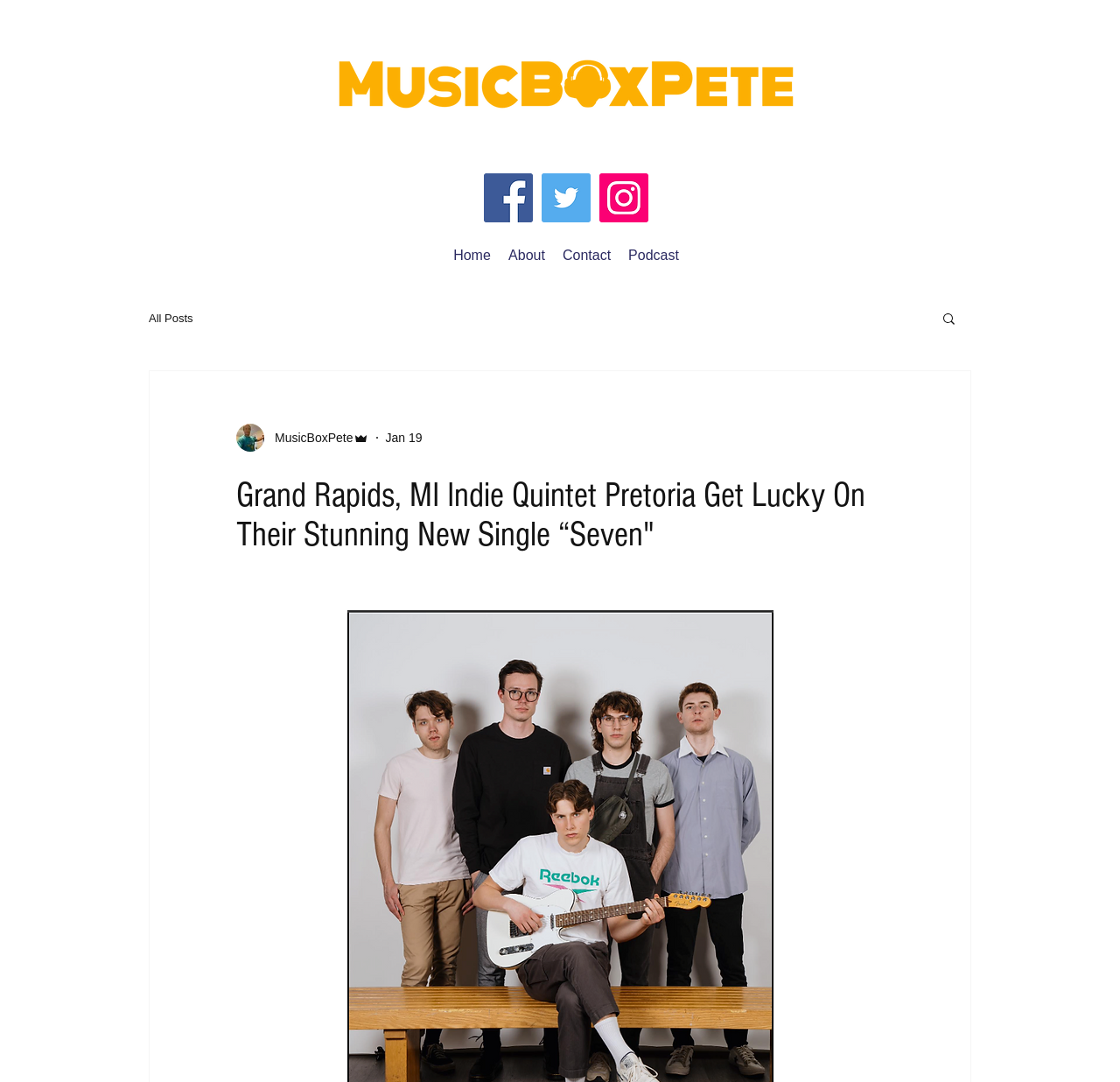Please provide a detailed answer to the question below by examining the image:
What is the purpose of the button?

The button is labeled as 'Search', which suggests that it is used to search for content within the website, such as articles, posts, or music.